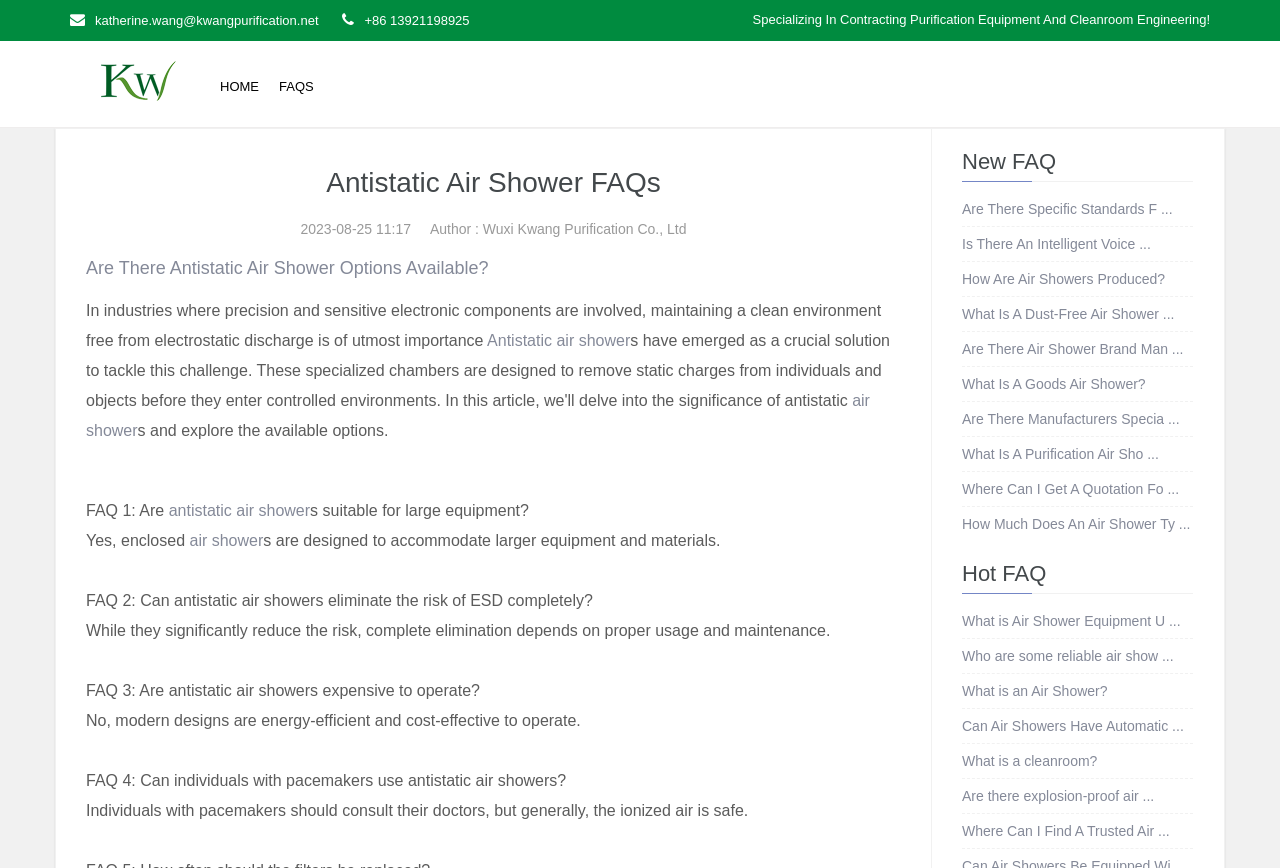Please determine the bounding box coordinates for the element with the description: "air shower".

[0.148, 0.613, 0.206, 0.633]